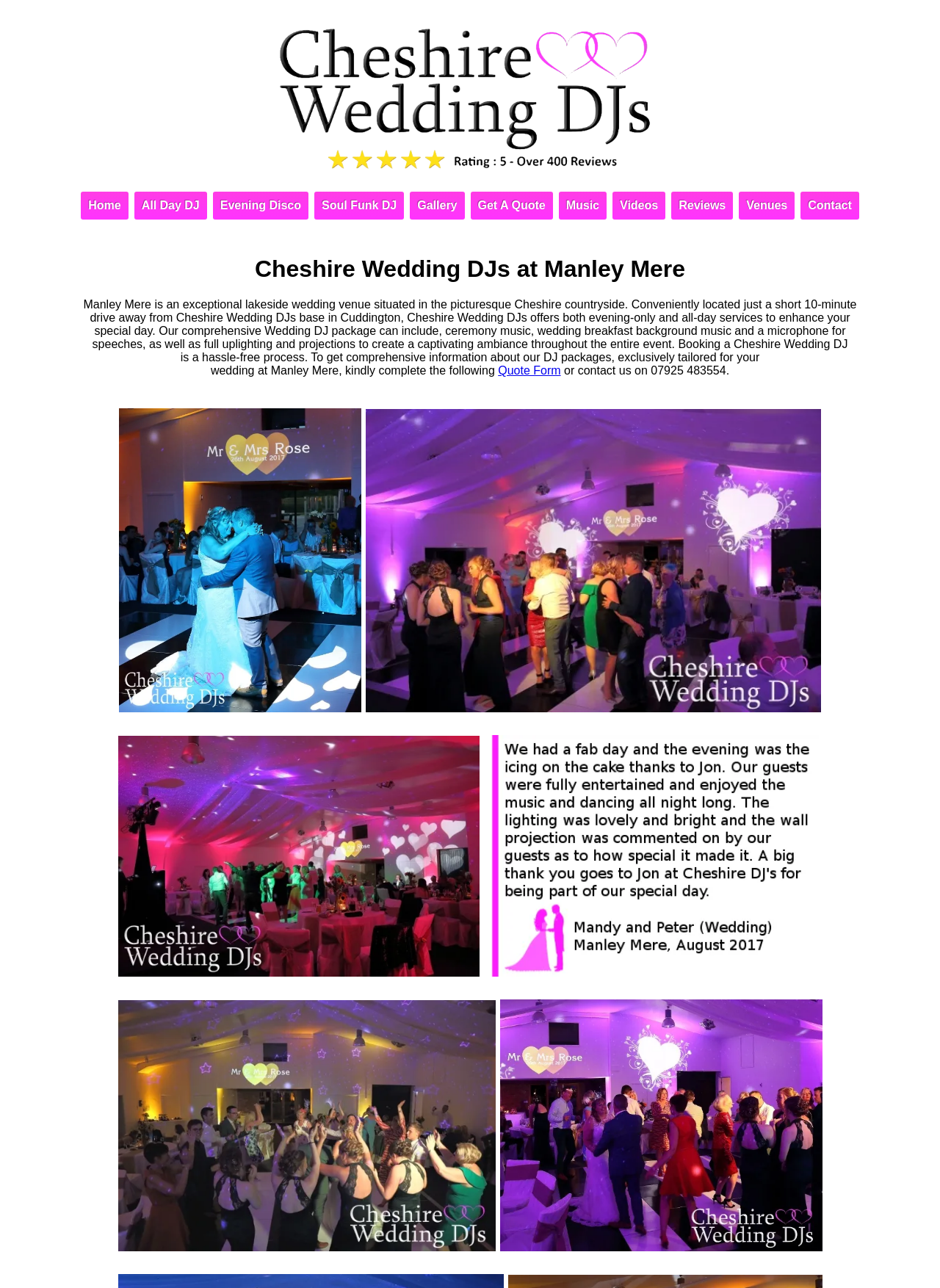What is the name of the wedding venue?
Use the information from the screenshot to give a comprehensive response to the question.

I found the answer by reading the static text elements on the webpage, specifically the one that says 'Manley Mere is an exceptional lakeside wedding venue situated in the picturesque Cheshire countryside.'